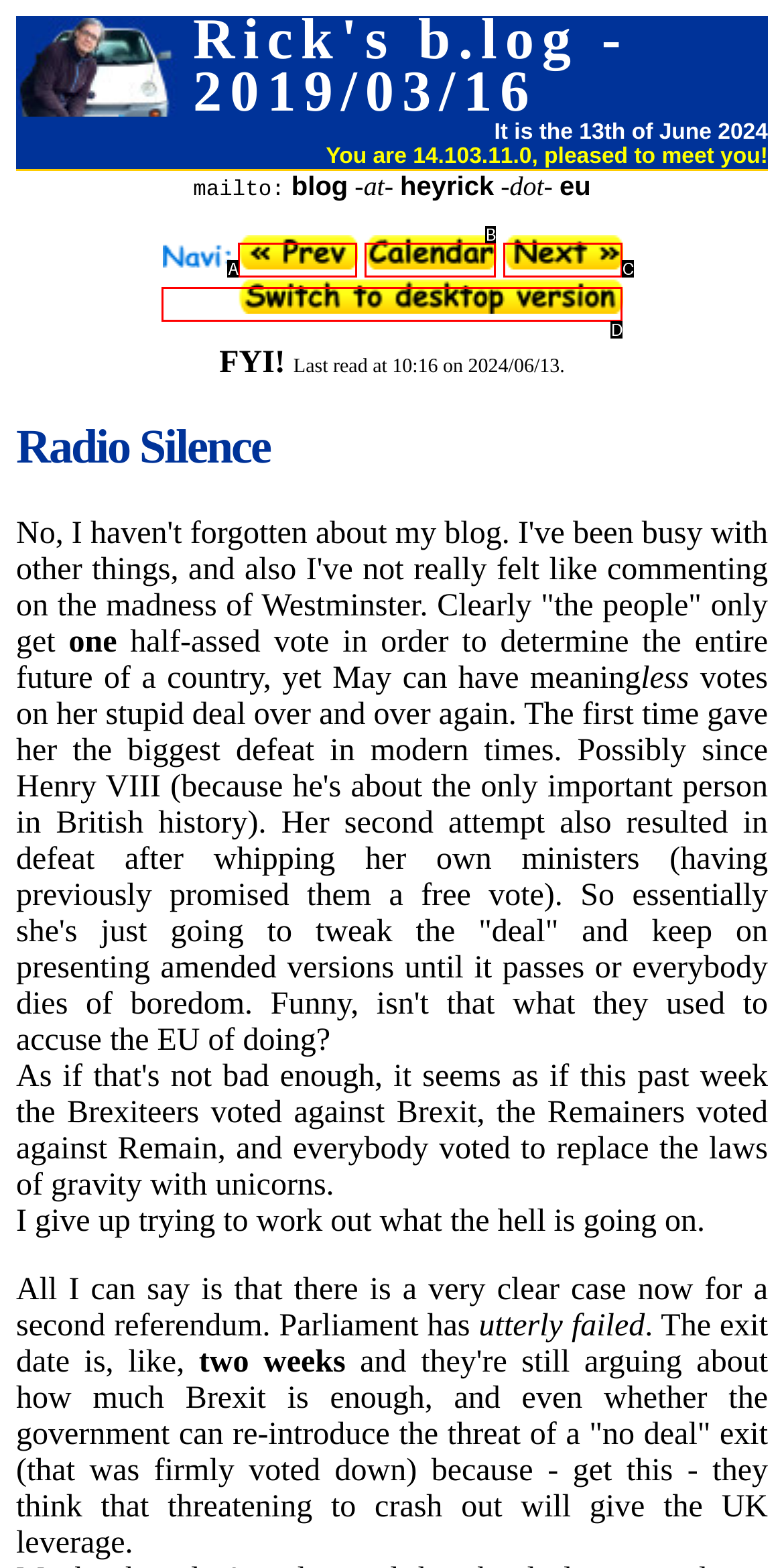Select the HTML element that fits the following description: alt="Previous entry" title="Previous entry"
Provide the letter of the matching option.

A